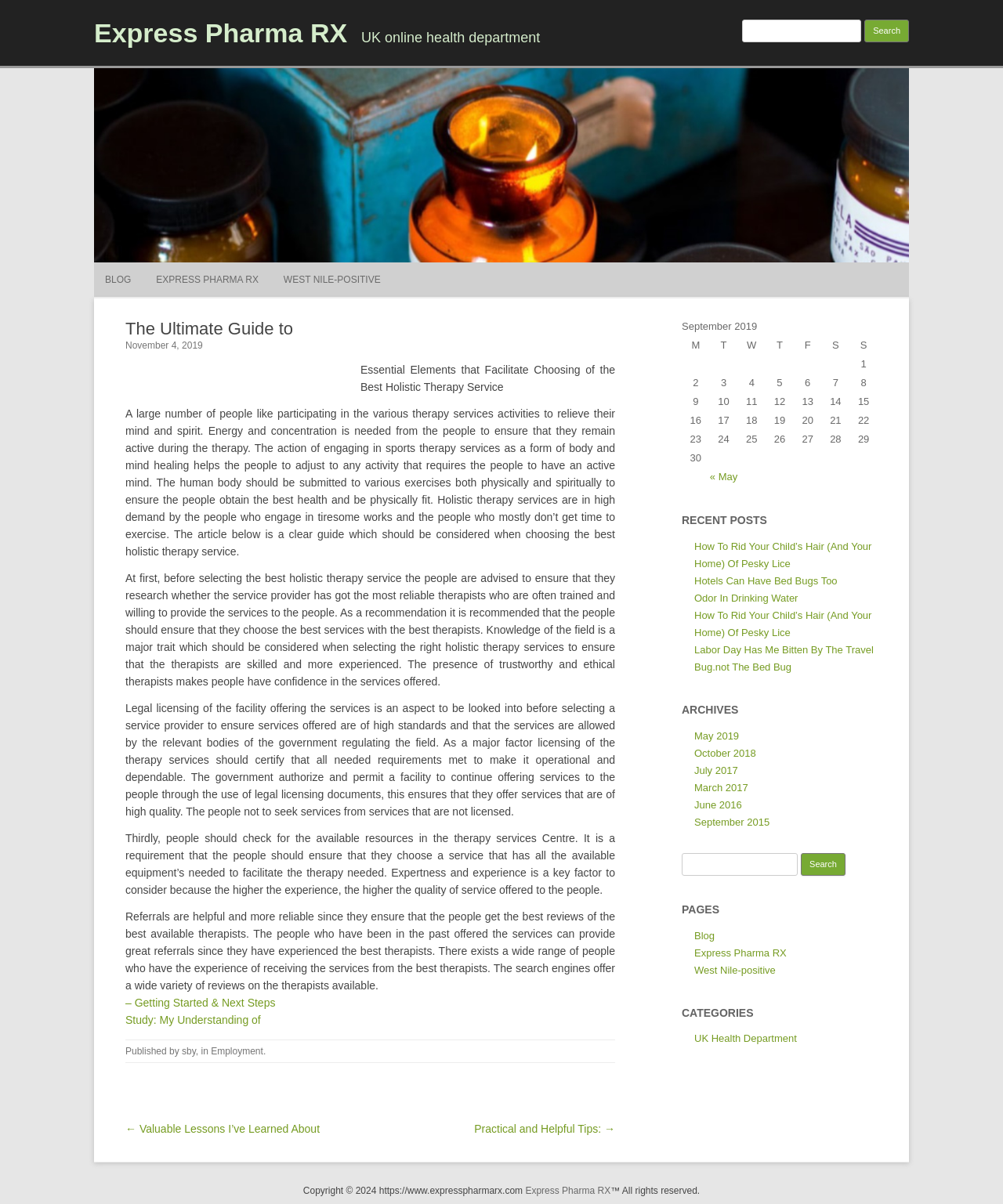What is the name of the online health department?
Provide an in-depth and detailed answer to the question.

The question can be answered by looking at the heading element with the text 'UK online health department' which is located at the top of the webpage, indicating that it is the name of the online health department.